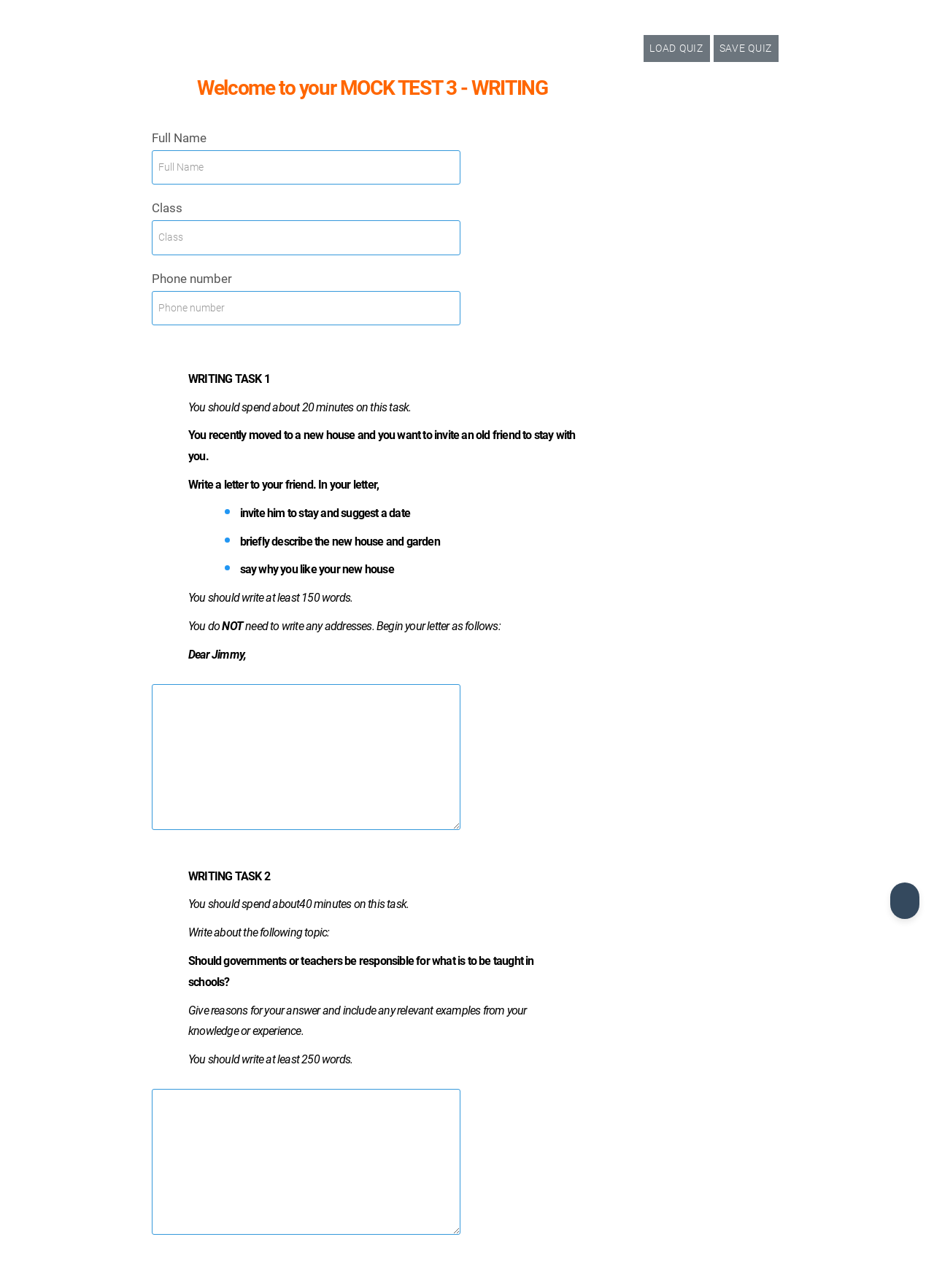Return the bounding box coordinates of the UI element that corresponds to this description: "parent_node: Class name="contact_field_2" placeholder="Class"". The coordinates must be given as four float numbers in the range of 0 and 1, [left, top, right, bottom].

[0.162, 0.171, 0.493, 0.198]